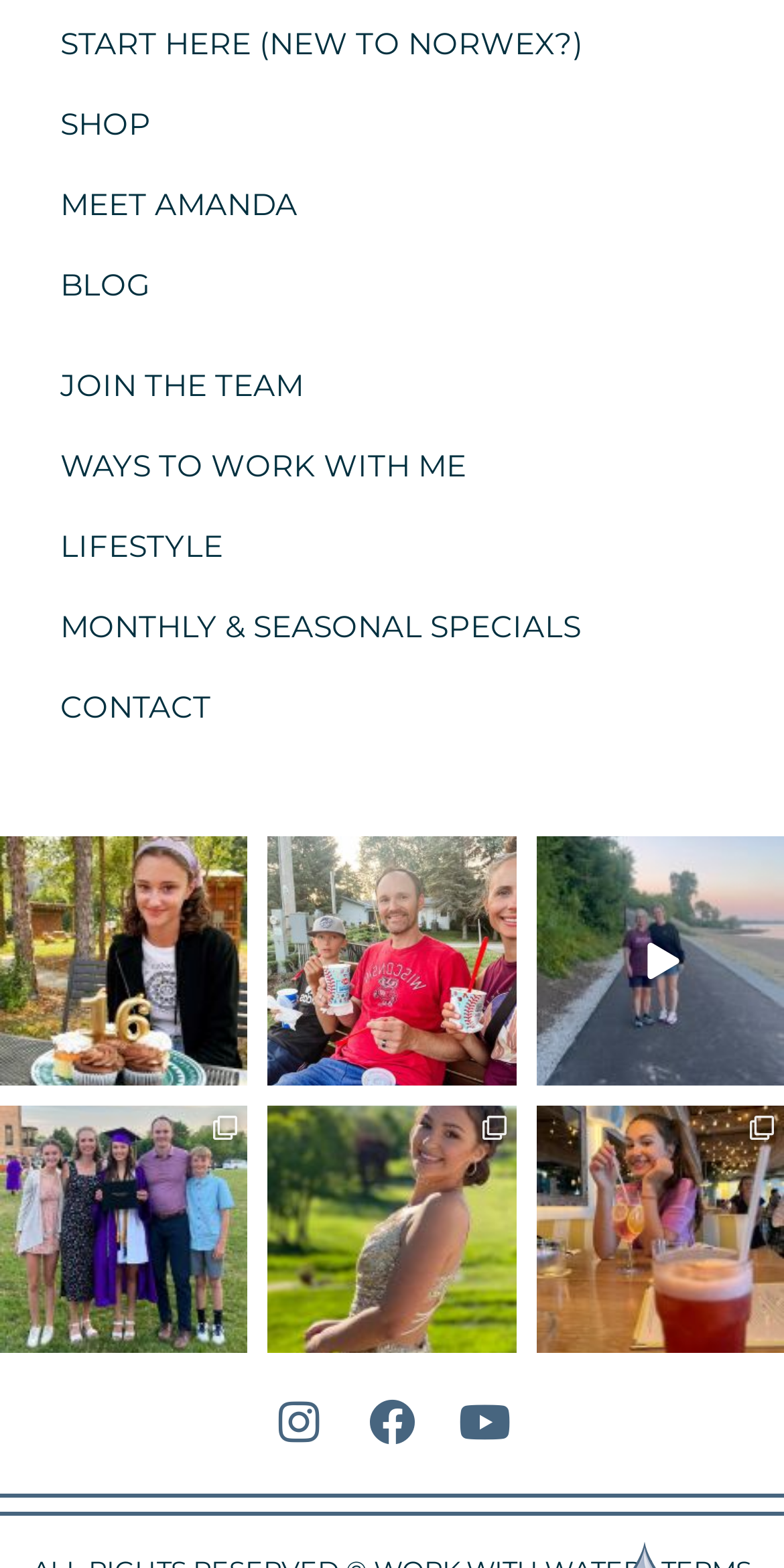How many social media links are there?
Using the information from the image, give a concise answer in one word or a short phrase.

3